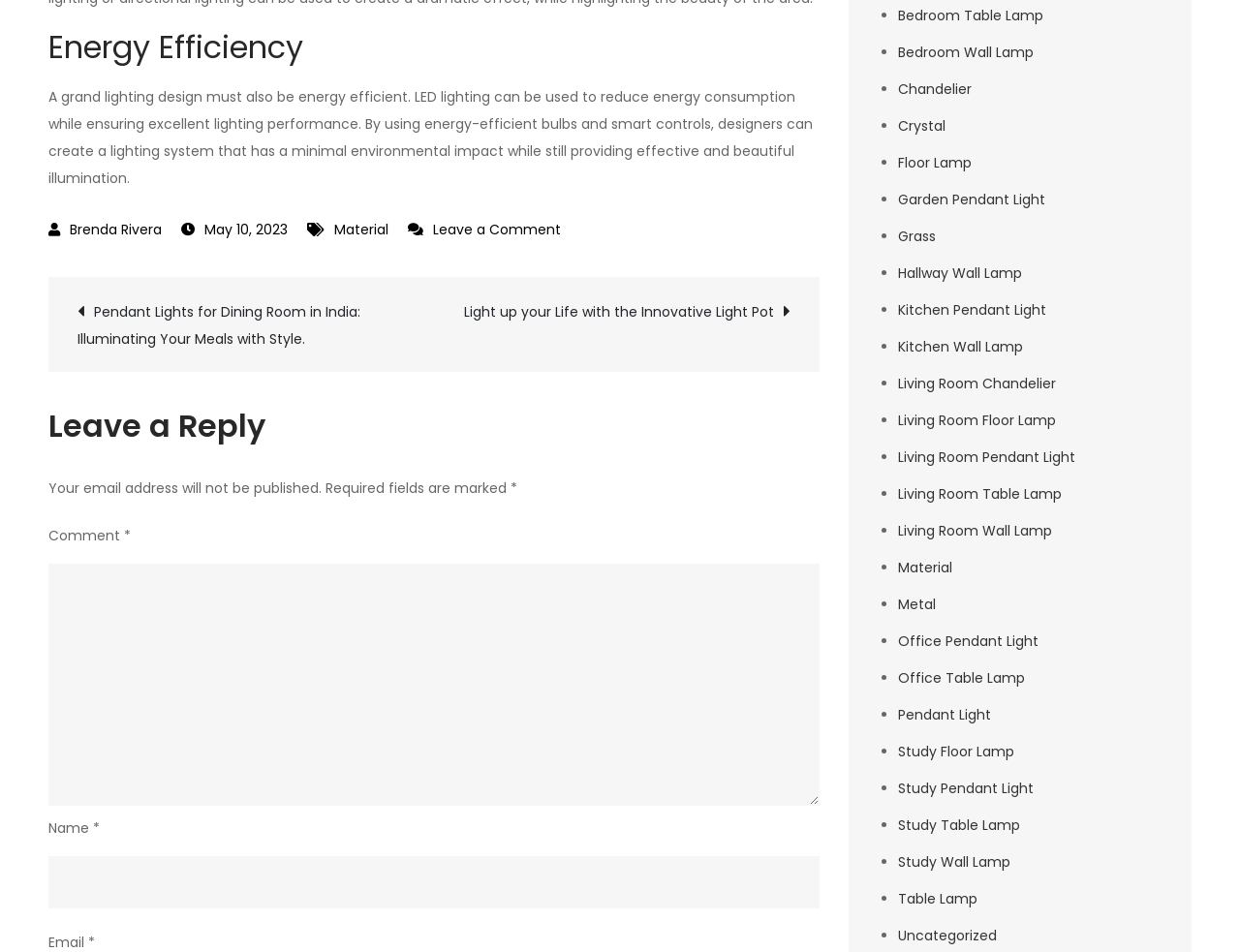Provide a single word or phrase answer to the question: 
What is the date of the article?

May 10, 2023